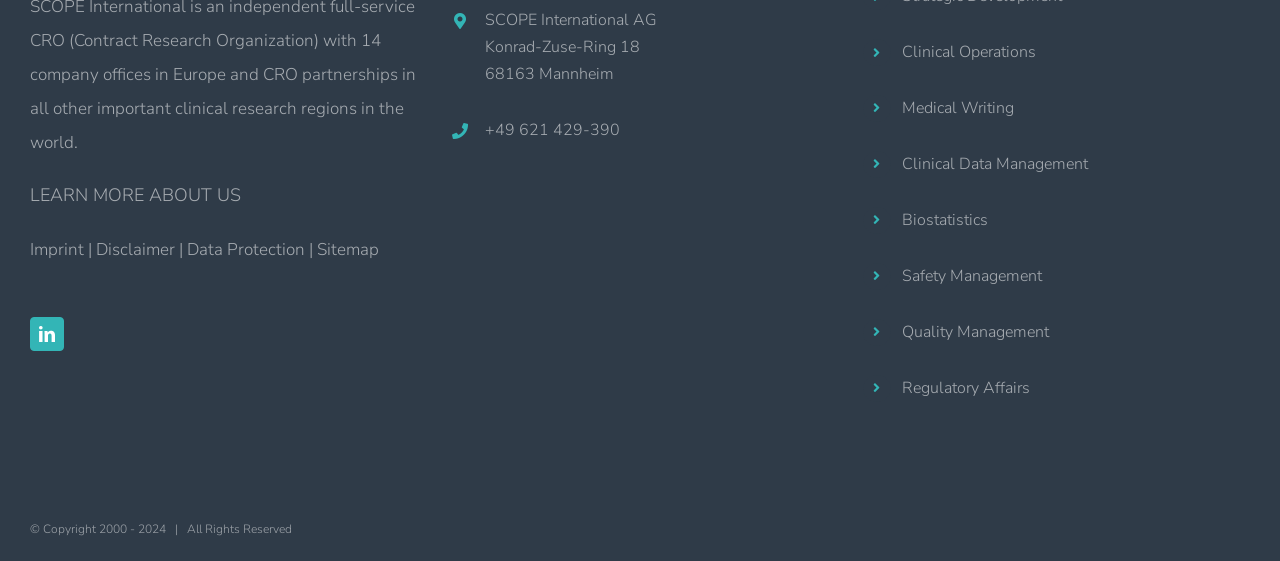What is the copyright year range?
Look at the screenshot and provide an in-depth answer.

I found the copyright year range by looking at the text at the bottom of the page, specifically the one with the text '© Copyright 2000 - 2024'.